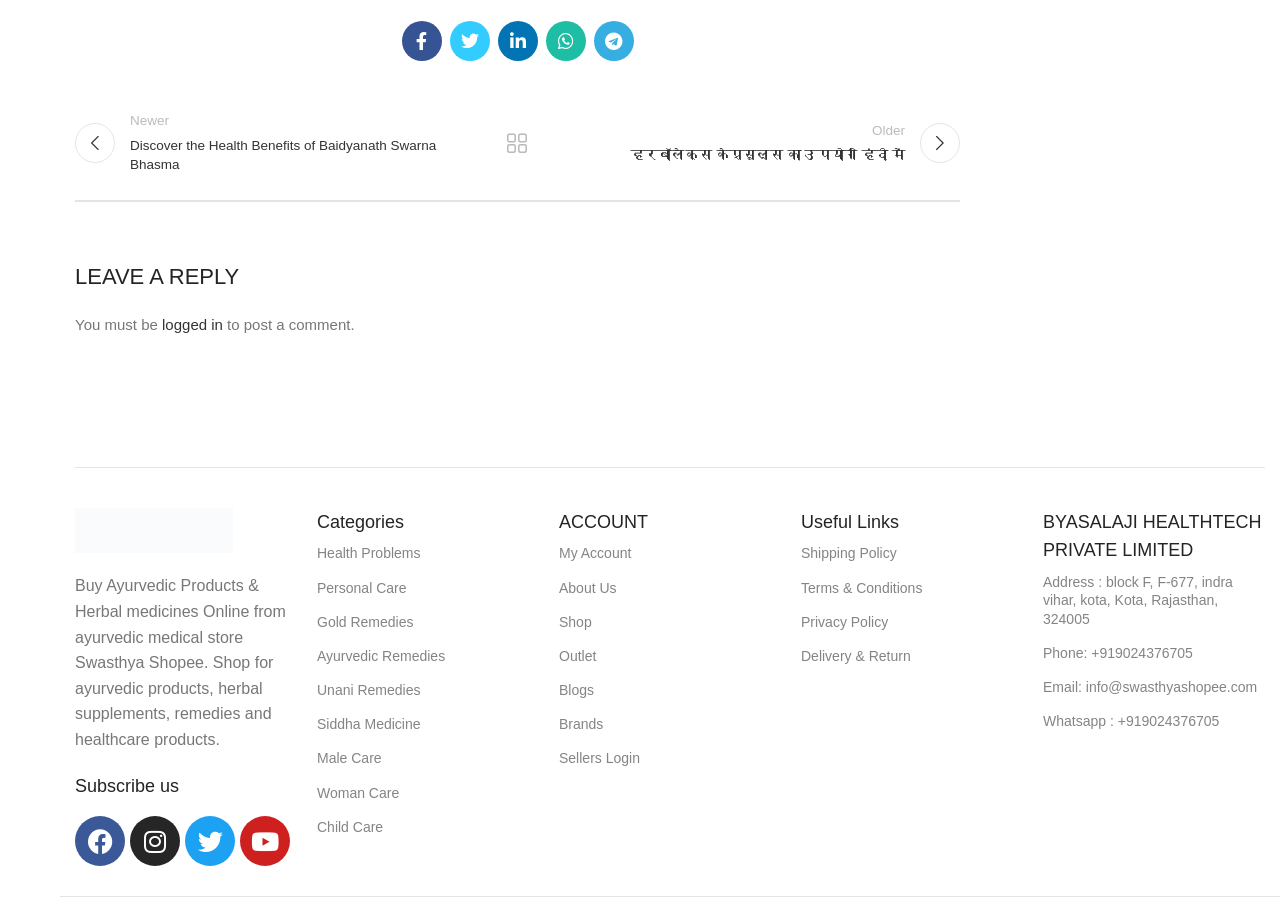What is the address of BYASALAJI HEALTHTECH PRIVATE LIMITED?
Using the visual information from the image, give a one-word or short-phrase answer.

Block F, F-677, Indra Vihar, Kota